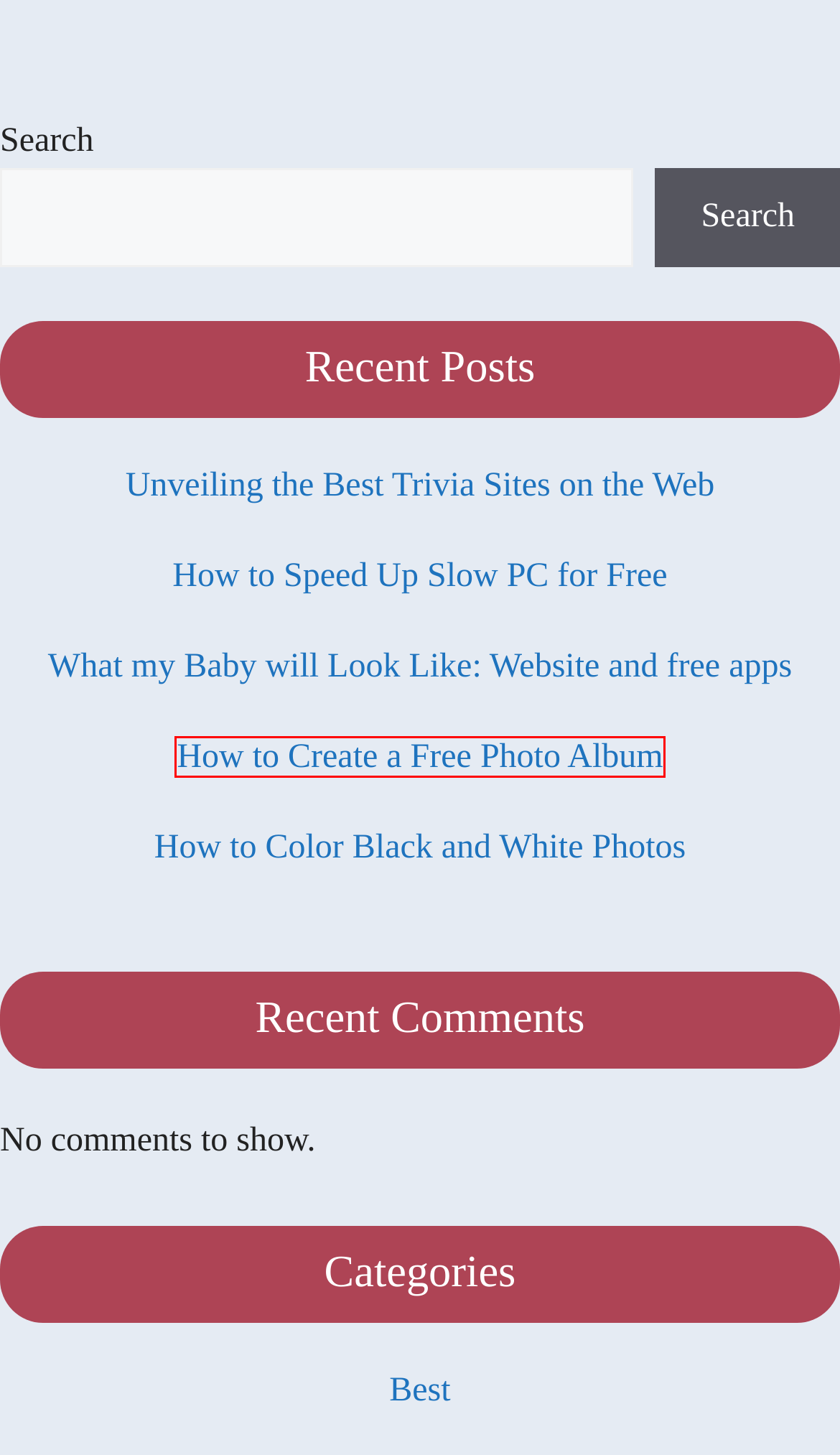Inspect the provided webpage screenshot, concentrating on the element within the red bounding box. Select the description that best represents the new webpage after you click the highlighted element. Here are the candidates:
A. How to Speed Up Slow PC for Free ᐅ 2024 - Neuro Trivial
B. How to Create a Free Photo Album ᐅ 2024 - Neuro Trivial
C. Computers - Neuro Trivial
D. Security - Neuro Trivial
E. Best - Neuro Trivial
F. Unveiling the Best Trivia Sites on the Web ᐅ 2024 - Neuro Trivial
G. babyAC ｜ AI predicts baby's face
H. How to Color Black and White Photos ᐅ 2024 - Neuro Trivial

B